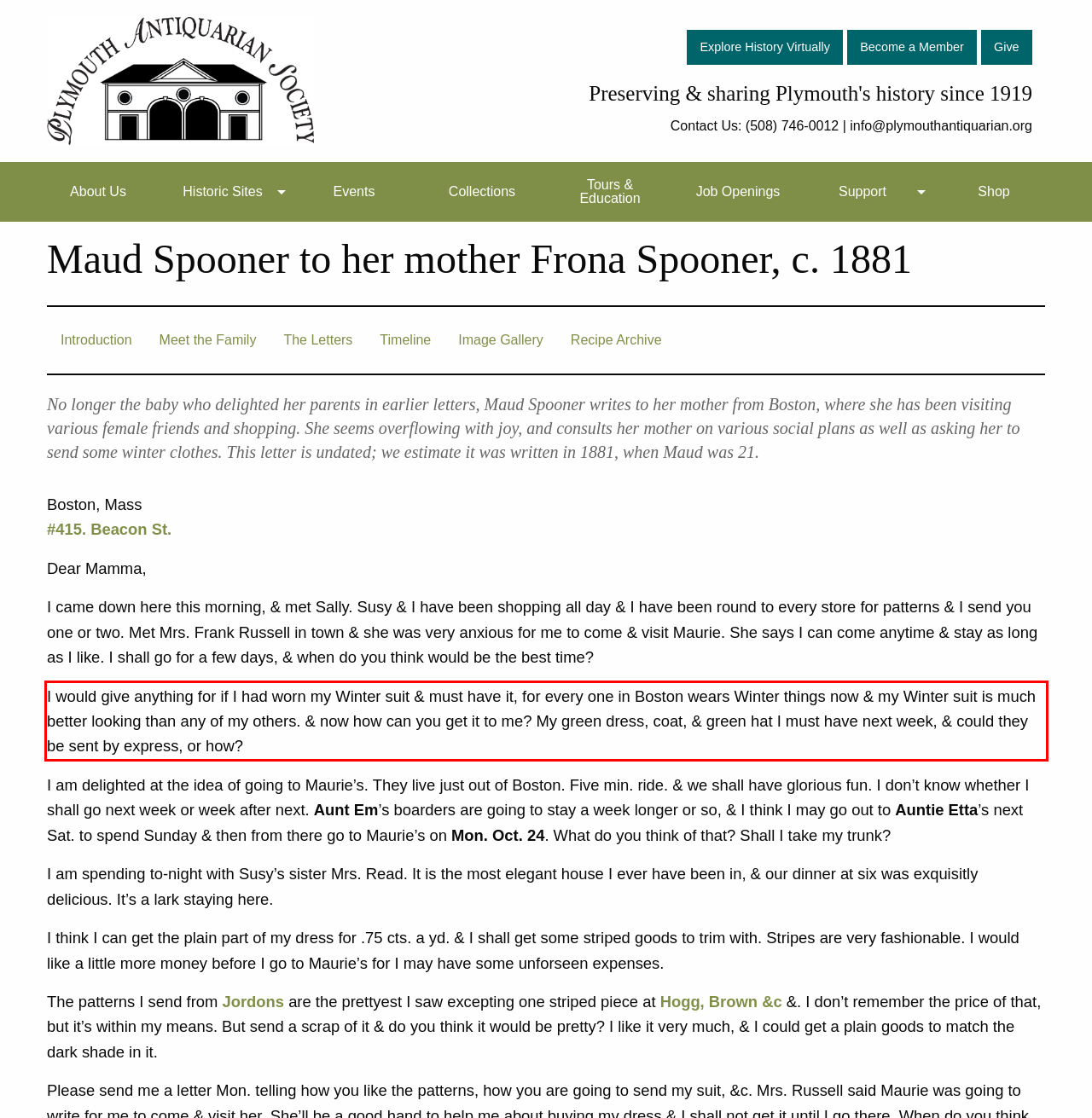View the screenshot of the webpage and identify the UI element surrounded by a red bounding box. Extract the text contained within this red bounding box.

I would give anything for if I had worn my Winter suit & must have it, for every one in Boston wears Winter things now & my Winter suit is much better looking than any of my others. & now how can you get it to me? My green dress, coat, & green hat I must have next week, & could they be sent by express, or how?